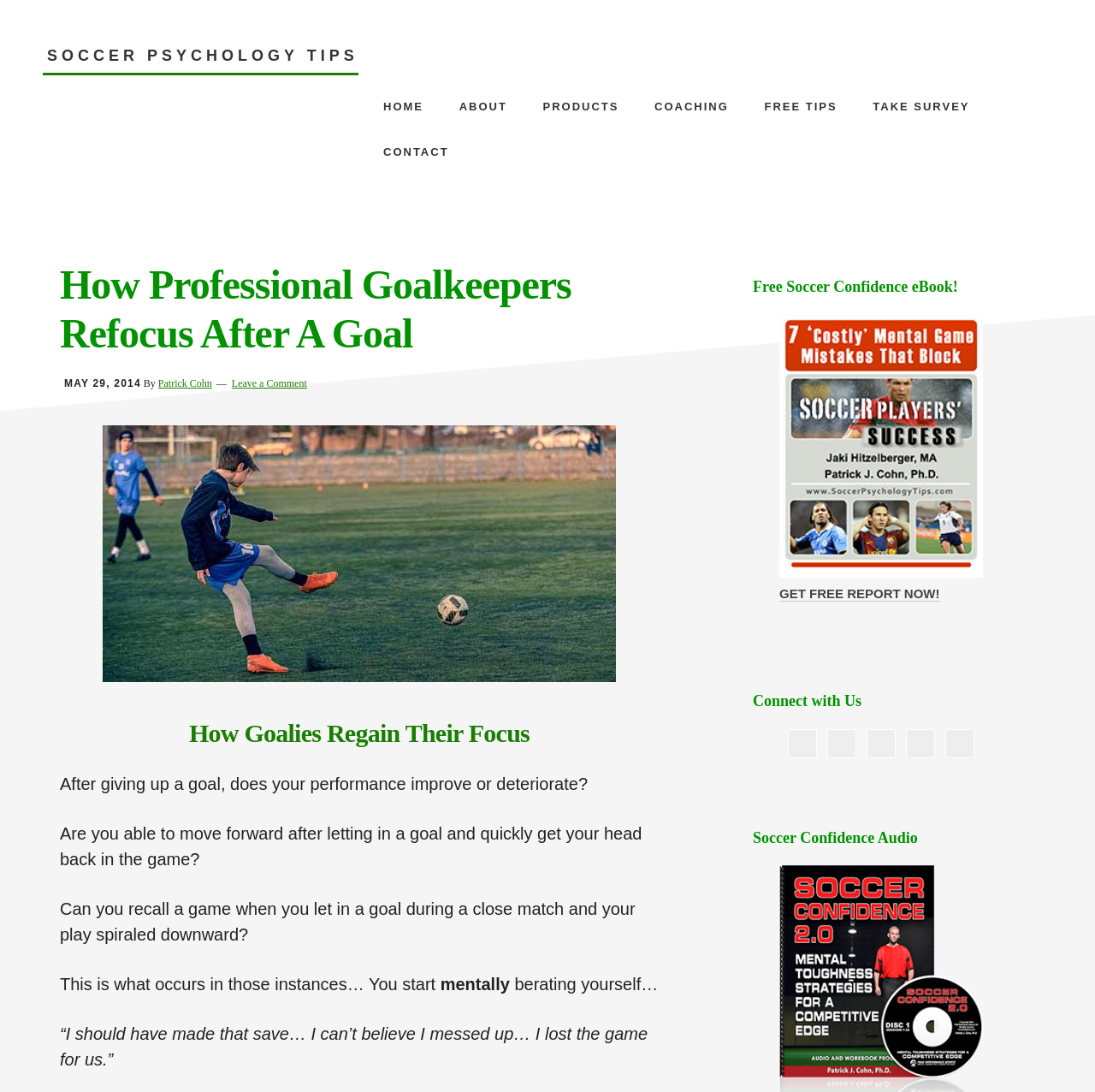What social media platforms are listed in the 'Connect with Us' section?
Please ensure your answer to the question is detailed and covers all necessary aspects.

I found the social media platforms by looking at the links and images in the 'Connect with Us' section, which lists Facebook, Instagram, LinkedIn, Pinterest, and YouTube.